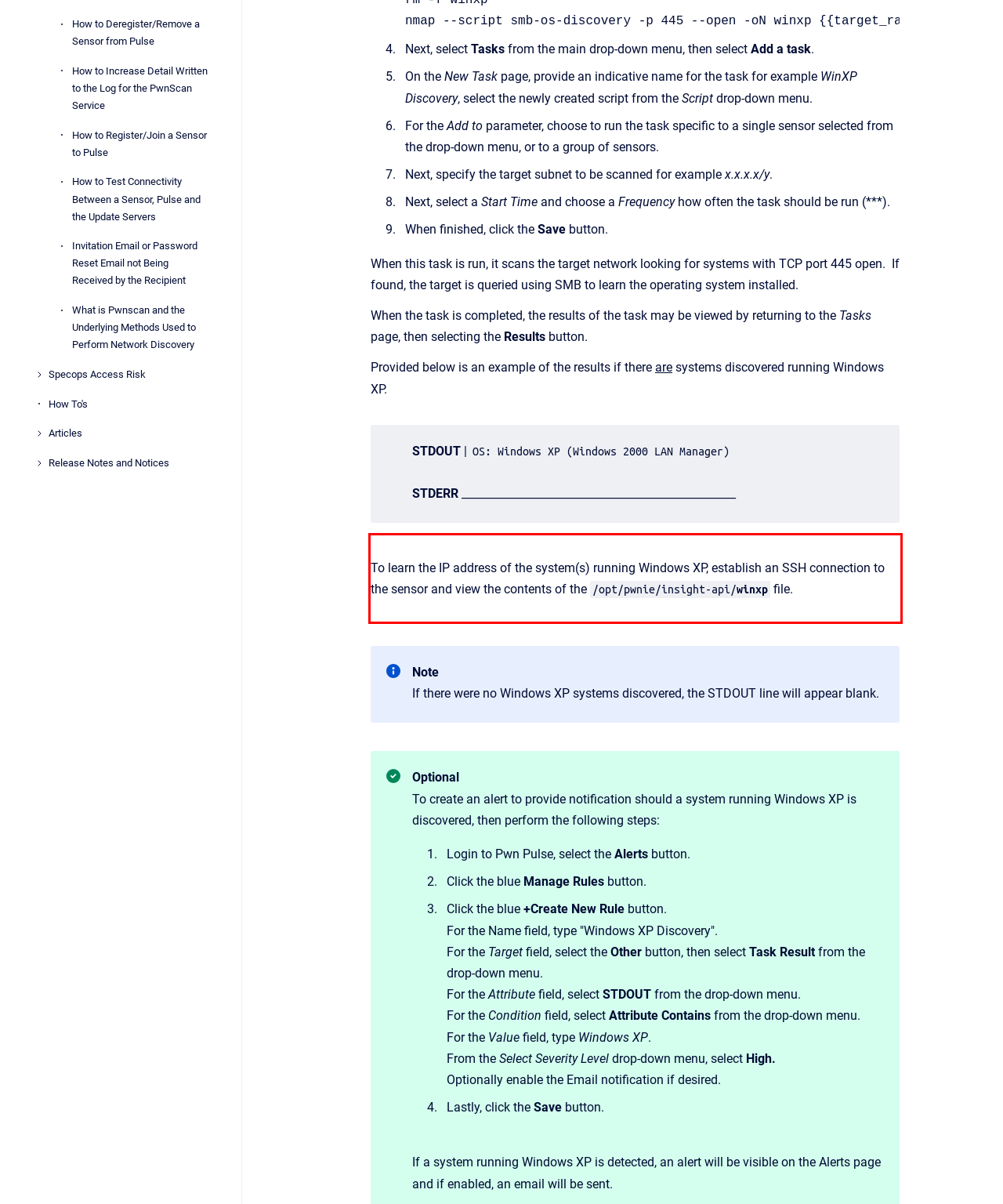Examine the webpage screenshot and use OCR to obtain the text inside the red bounding box.

To learn the IP address of the system(s) running Windows XP, establish an SSH connection to the sensor and view the contents of the /opt/pwnie/insight-api/winxp file.